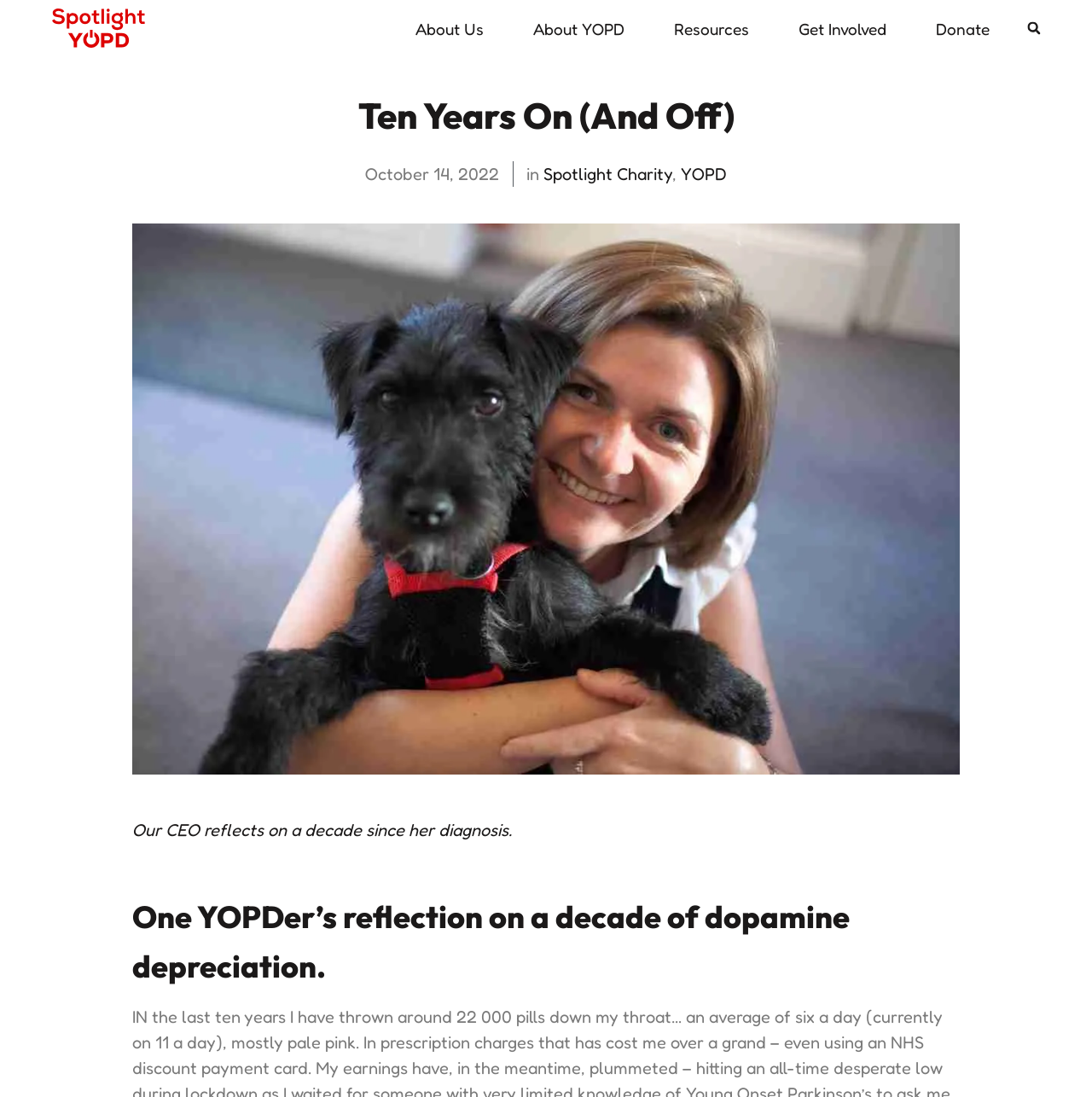Please specify the bounding box coordinates of the element that should be clicked to execute the given instruction: 'Read the article by Charles Hopewell'. Ensure the coordinates are four float numbers between 0 and 1, expressed as [left, top, right, bottom].

None